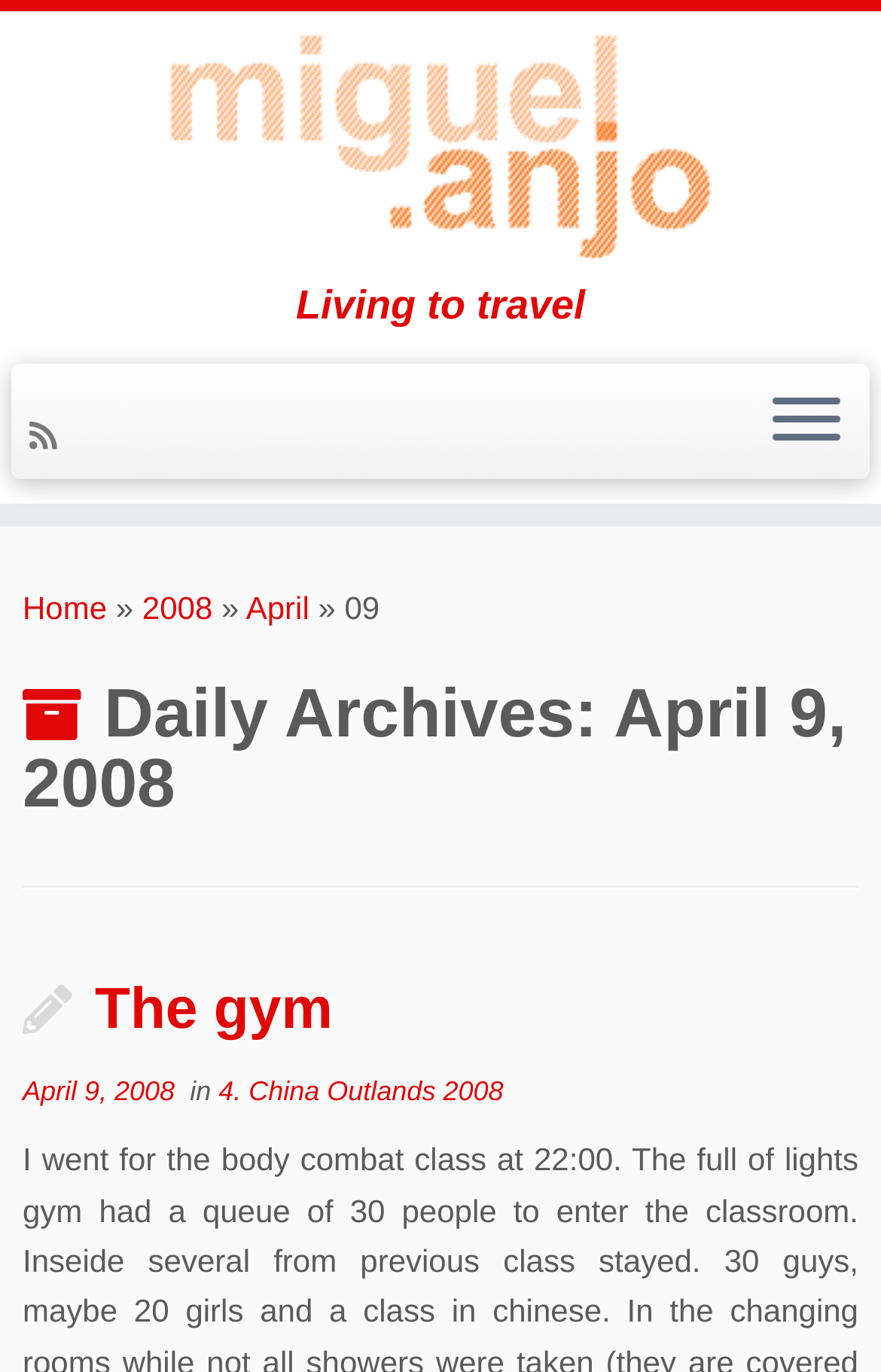Use a single word or phrase to answer the question:
What is the name of the travel blog?

Miguel Anjo travel blog